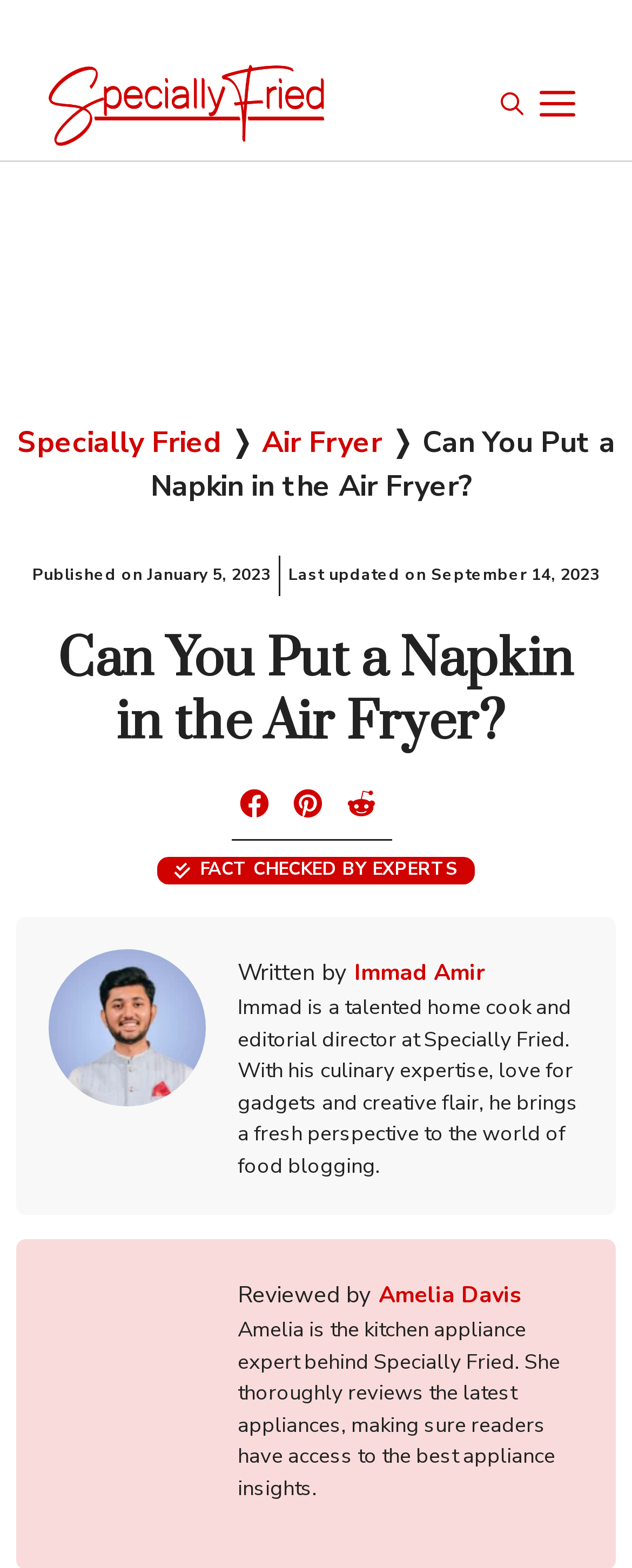What is the name of the website? Analyze the screenshot and reply with just one word or a short phrase.

Specially Fried